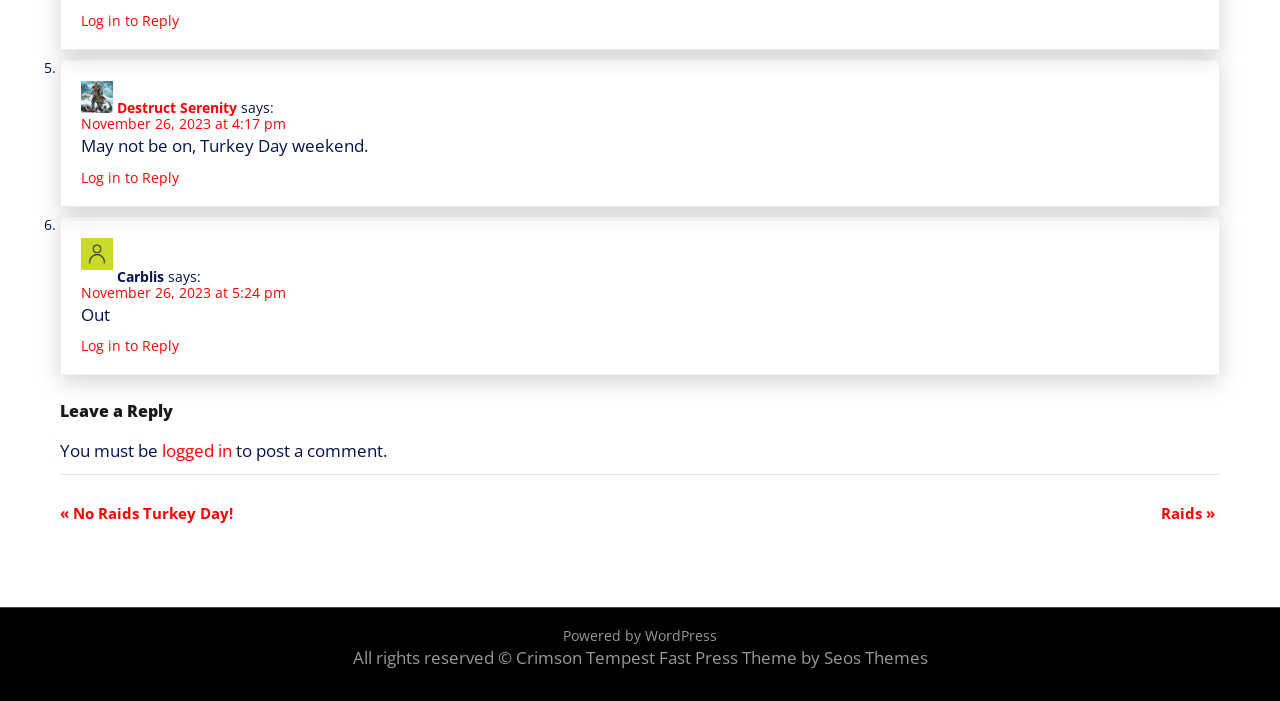Please locate the bounding box coordinates of the element that needs to be clicked to achieve the following instruction: "Go to previous event". The coordinates should be four float numbers between 0 and 1, i.e., [left, top, right, bottom].

[0.047, 0.717, 0.182, 0.746]